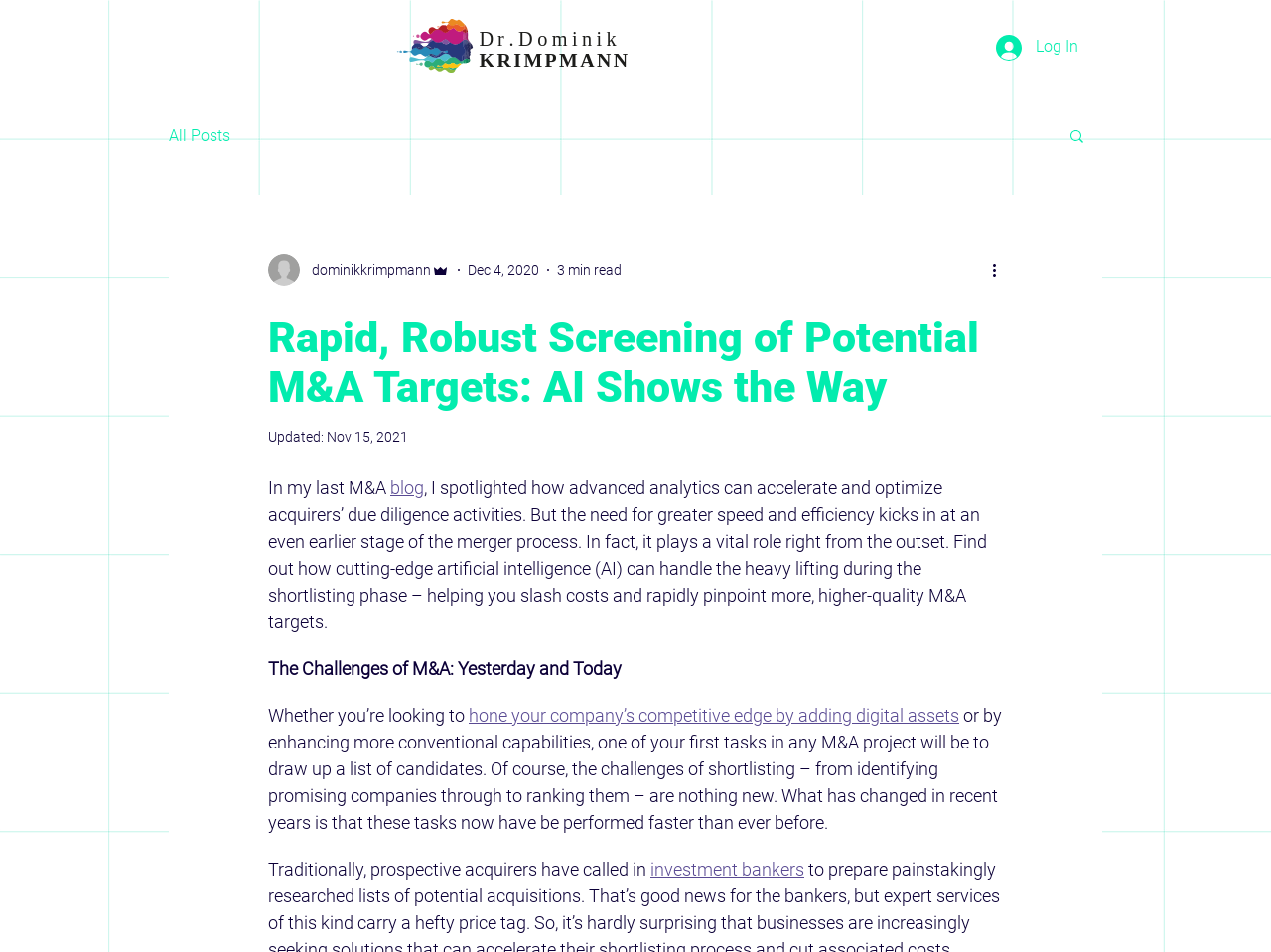Find the bounding box coordinates of the clickable area that will achieve the following instruction: "Search for something".

[0.84, 0.133, 0.855, 0.155]